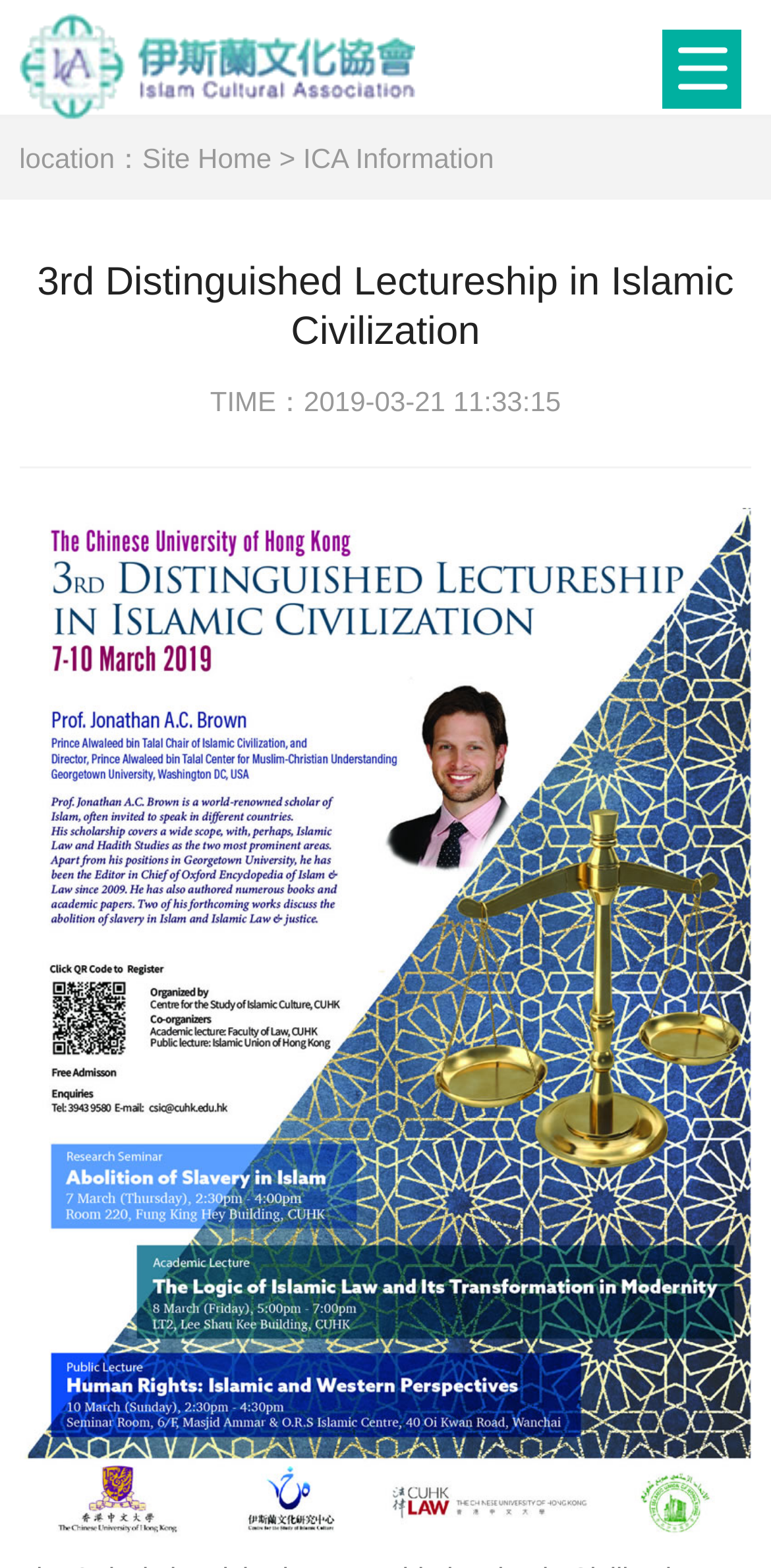Please reply to the following question with a single word or a short phrase:
What is the color of the image at the bottom of the webpage?

Unknown